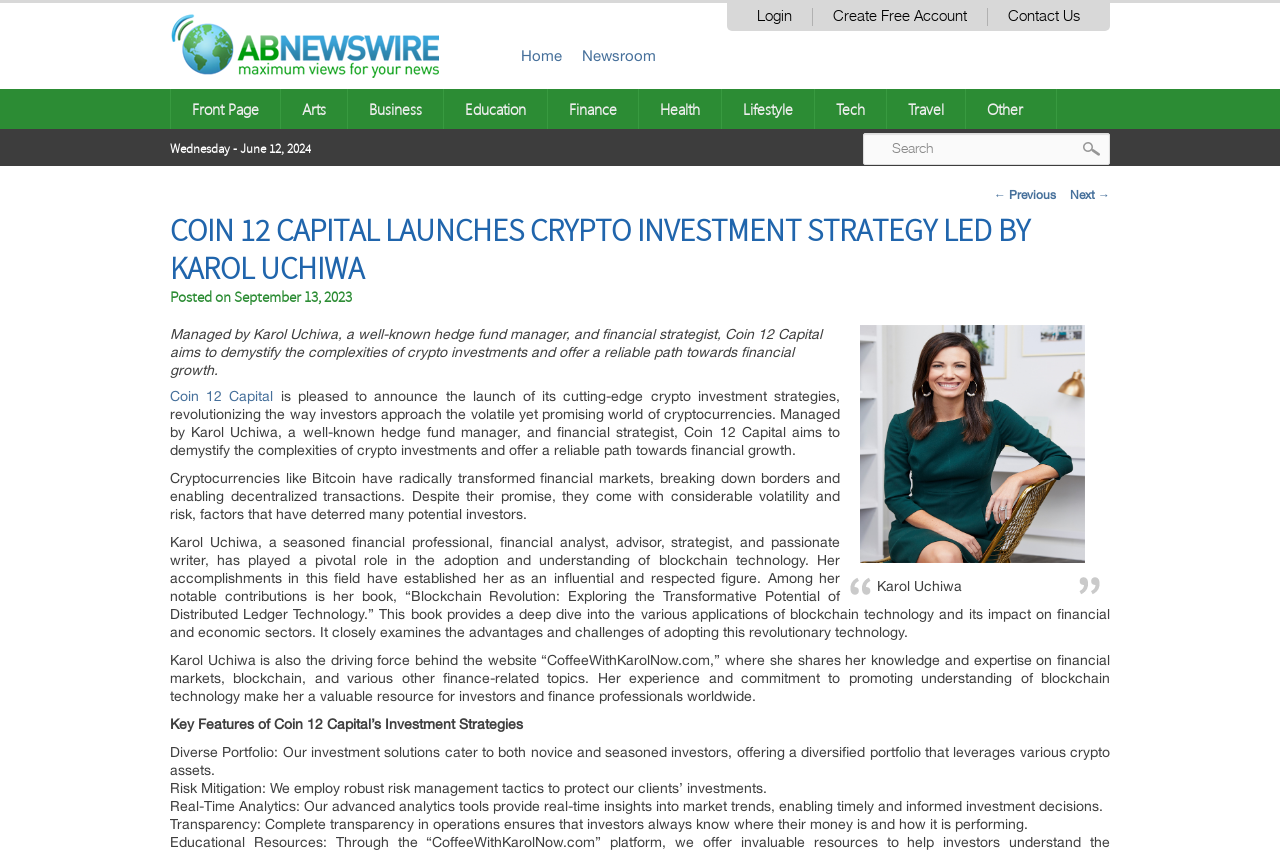Please find the bounding box coordinates of the element that needs to be clicked to perform the following instruction: "Search for something". The bounding box coordinates should be four float numbers between 0 and 1, represented as [left, top, right, bottom].

[0.674, 0.156, 0.867, 0.193]